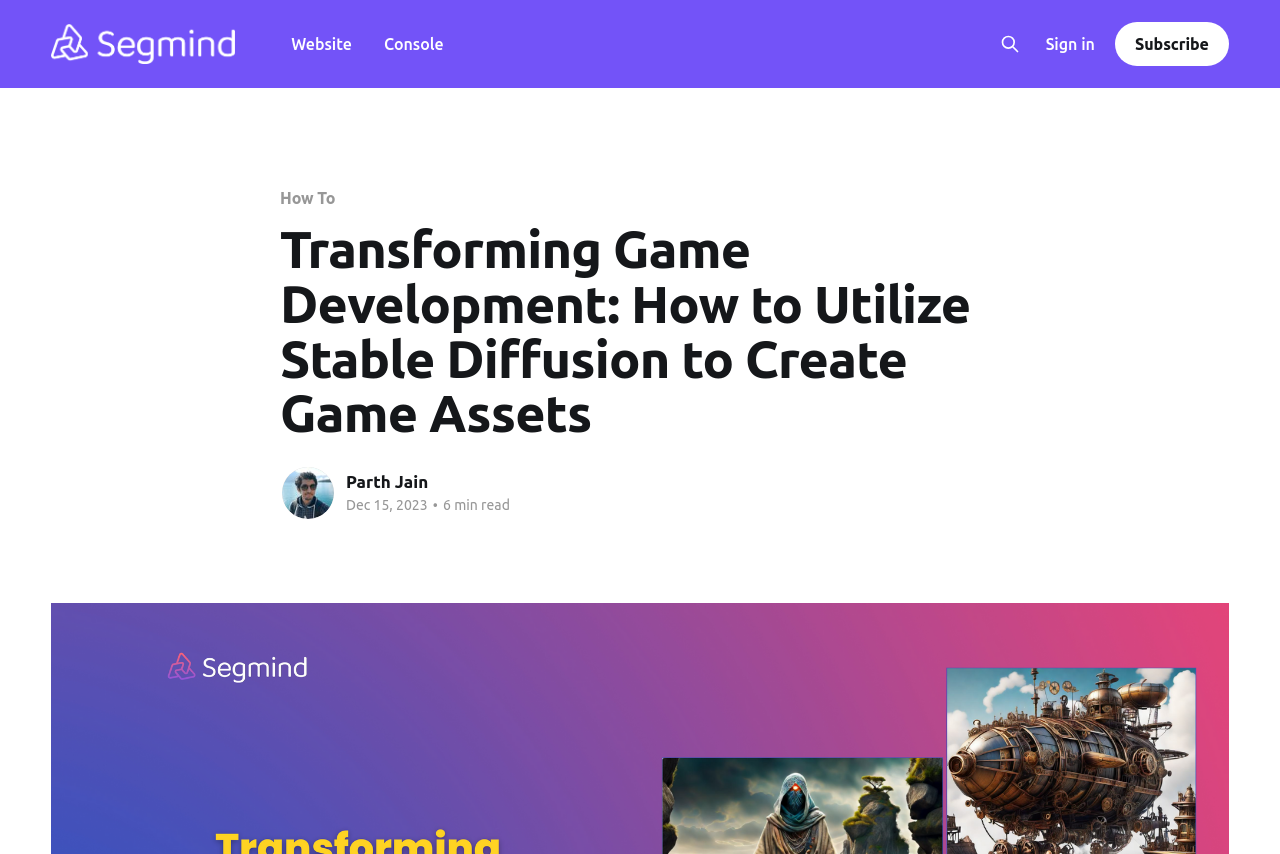Determine the bounding box coordinates of the element that should be clicked to execute the following command: "Read the article by Parth Jain".

[0.219, 0.544, 0.262, 0.61]